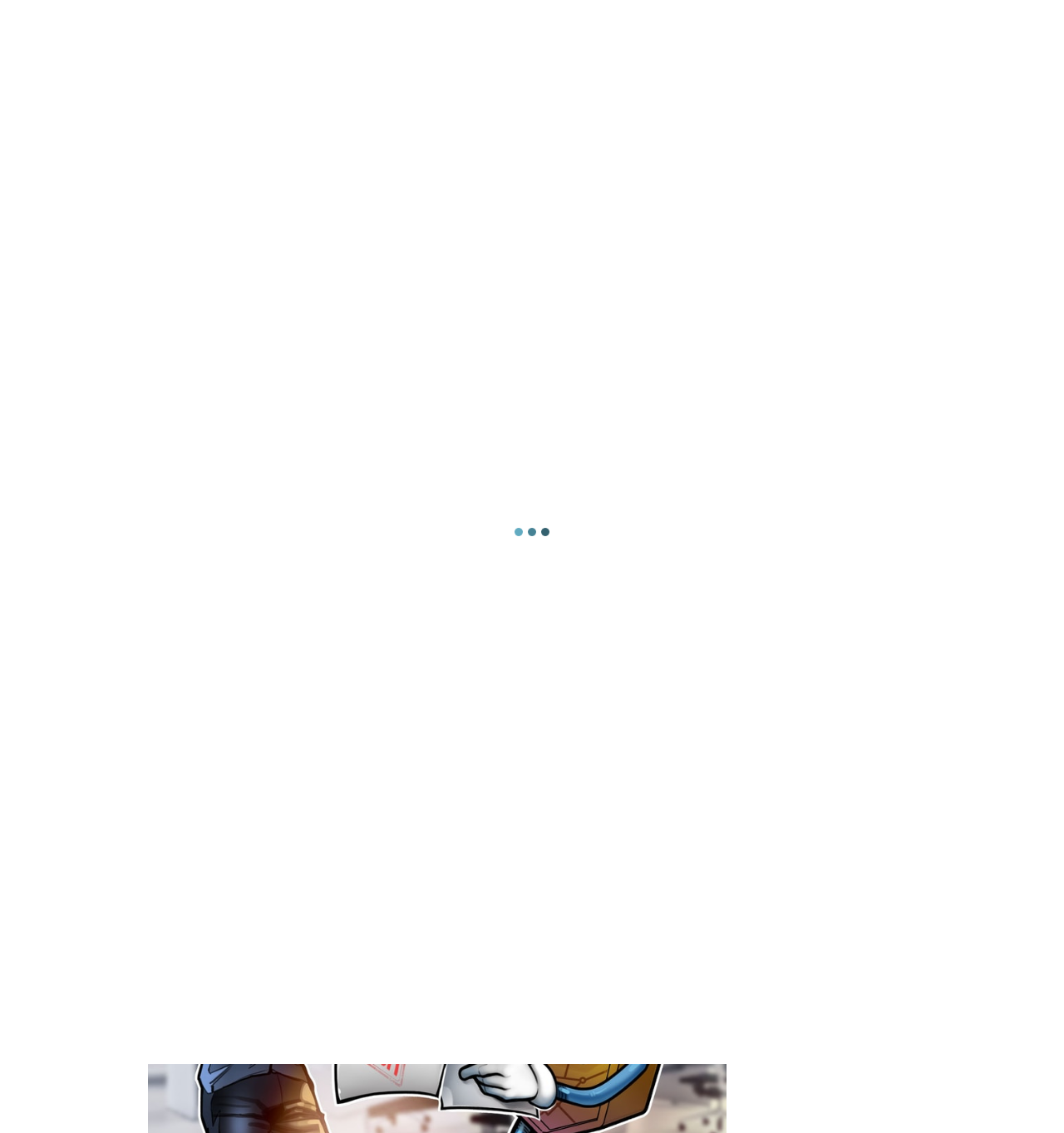What is the date shown at the top of the webpage?
Examine the image and give a concise answer in one word or a short phrase.

Wednesday, June 12, 2024